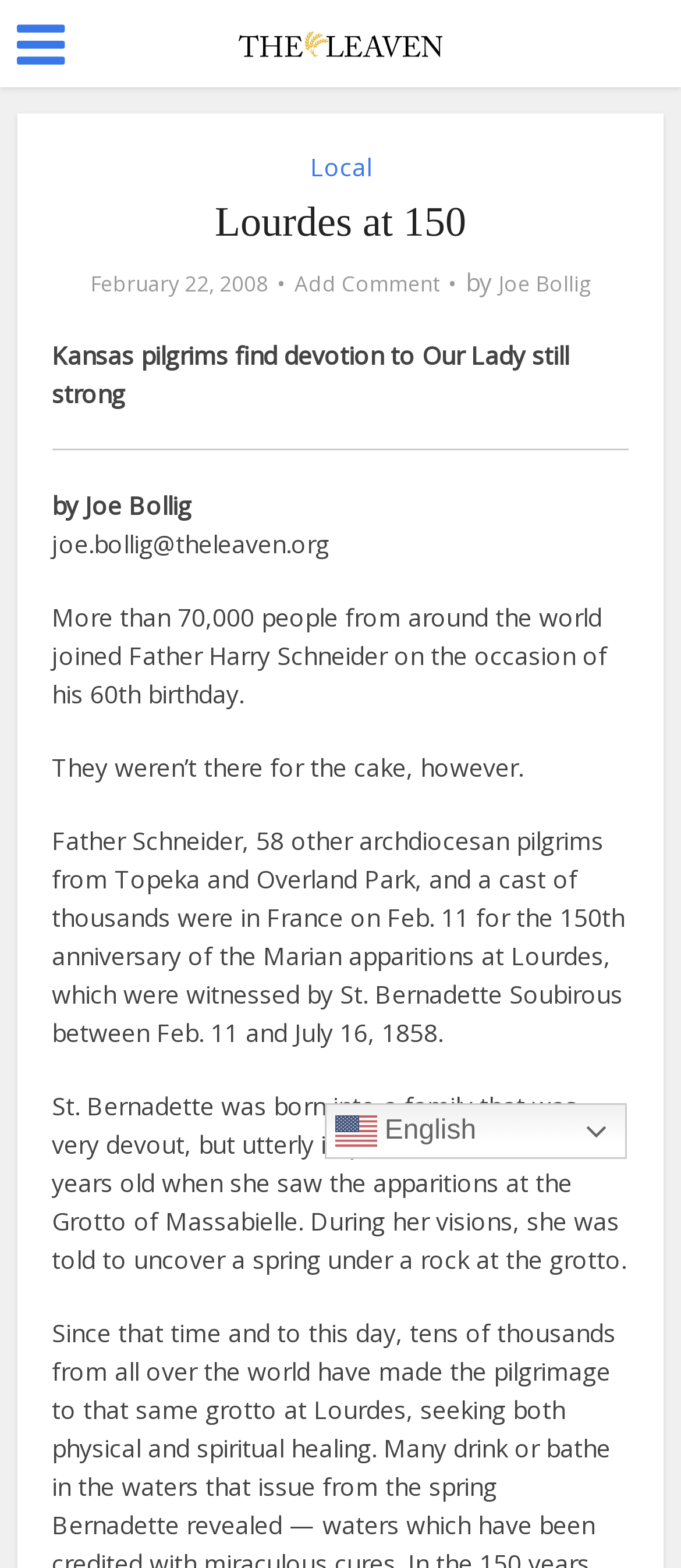Given the element description: "Joe Bollig", predict the bounding box coordinates of this UI element. The coordinates must be four float numbers between 0 and 1, given as [left, top, right, bottom].

[0.732, 0.172, 0.868, 0.189]